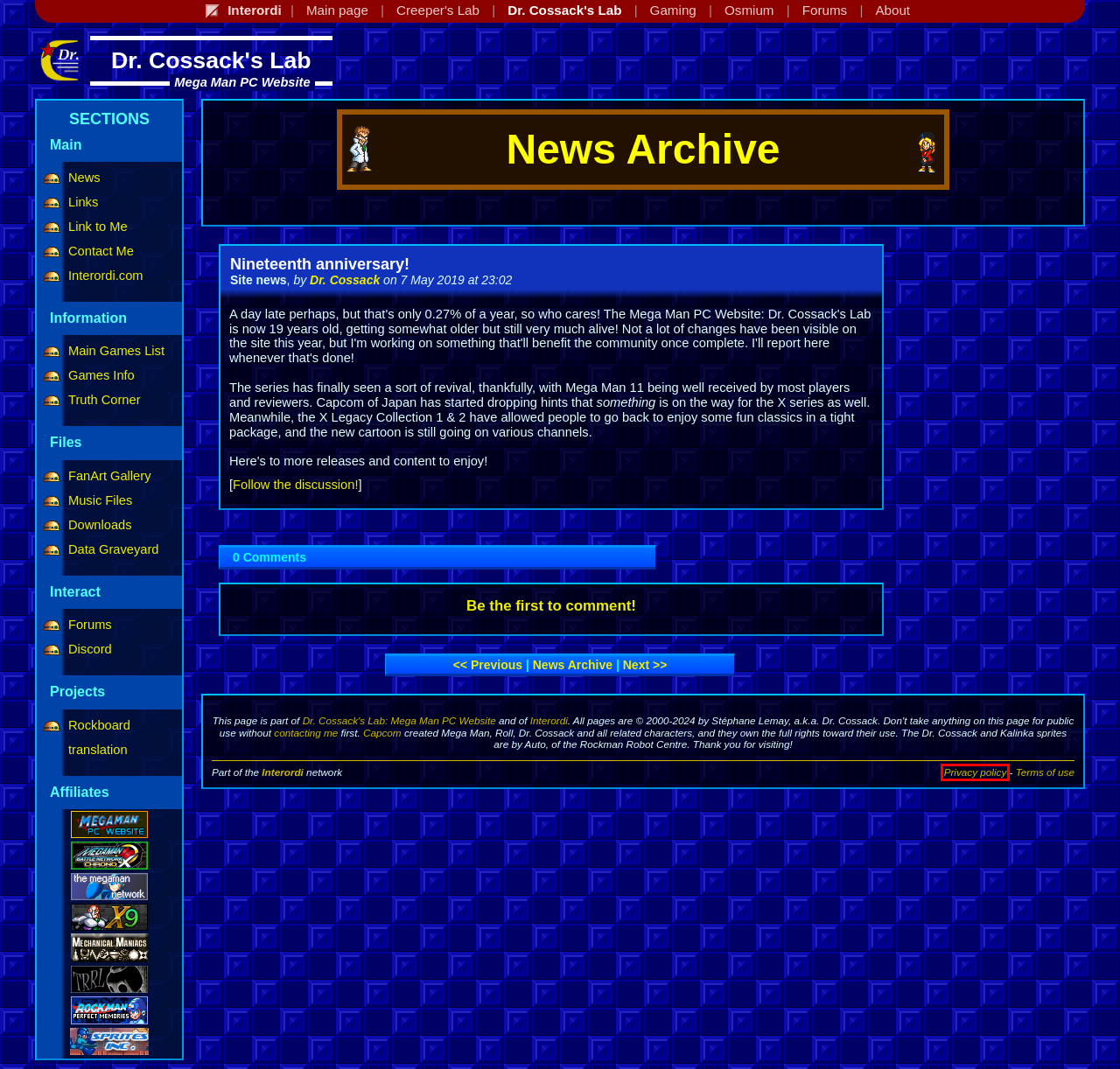Observe the screenshot of a webpage with a red bounding box highlighting an element. Choose the webpage description that accurately reflects the new page after the element within the bounding box is clicked. Here are the candidates:
A. Contact - Dr. Cossack's Lab: Mega Man PC Website
B. Rockman Perfect Memories
C. MegaManX9.com
D. Sprites INC
E. The Reploid Research Lavatory - So help me, I'm blogging again…
F. ()The Mechanical Maniacs
G. Privacy Policy - Interordi
H. Terms of use - Interordi

G